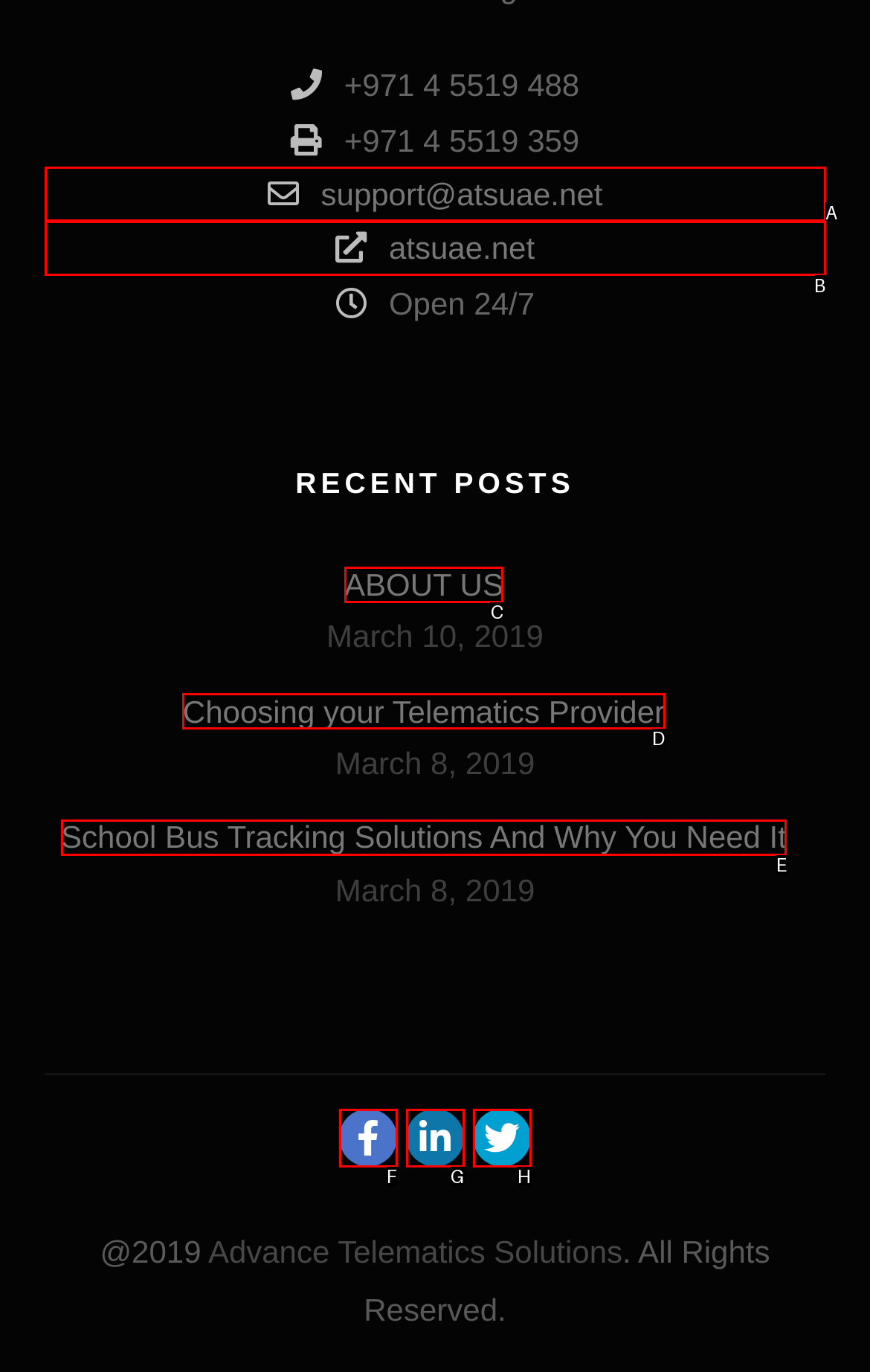From the given choices, determine which HTML element matches the description: title="Linkedin". Reply with the appropriate letter.

G